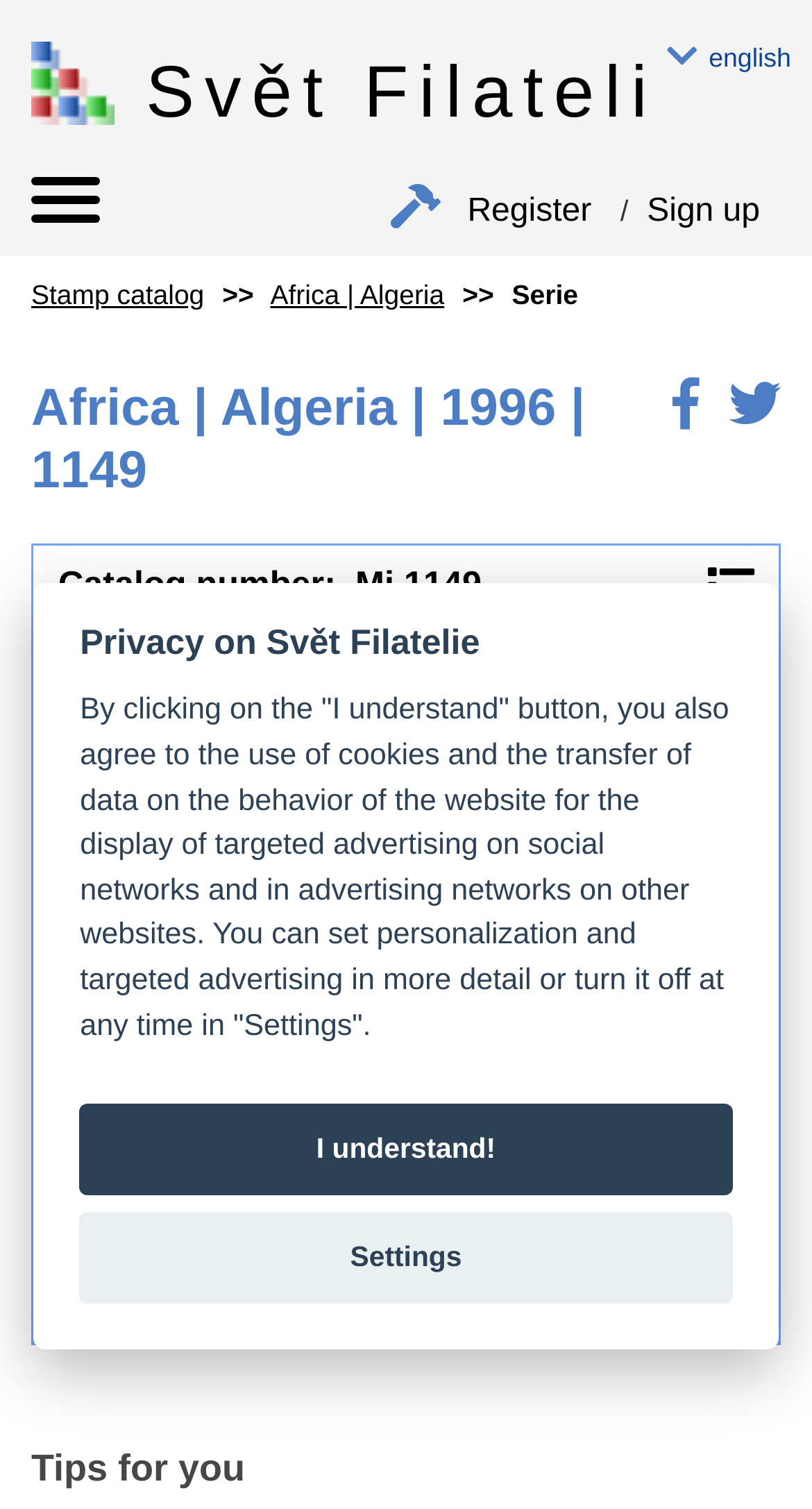What is the region being referred to in the breadcrumbs? Using the information from the screenshot, answer with a single word or phrase.

Africa | Algeria